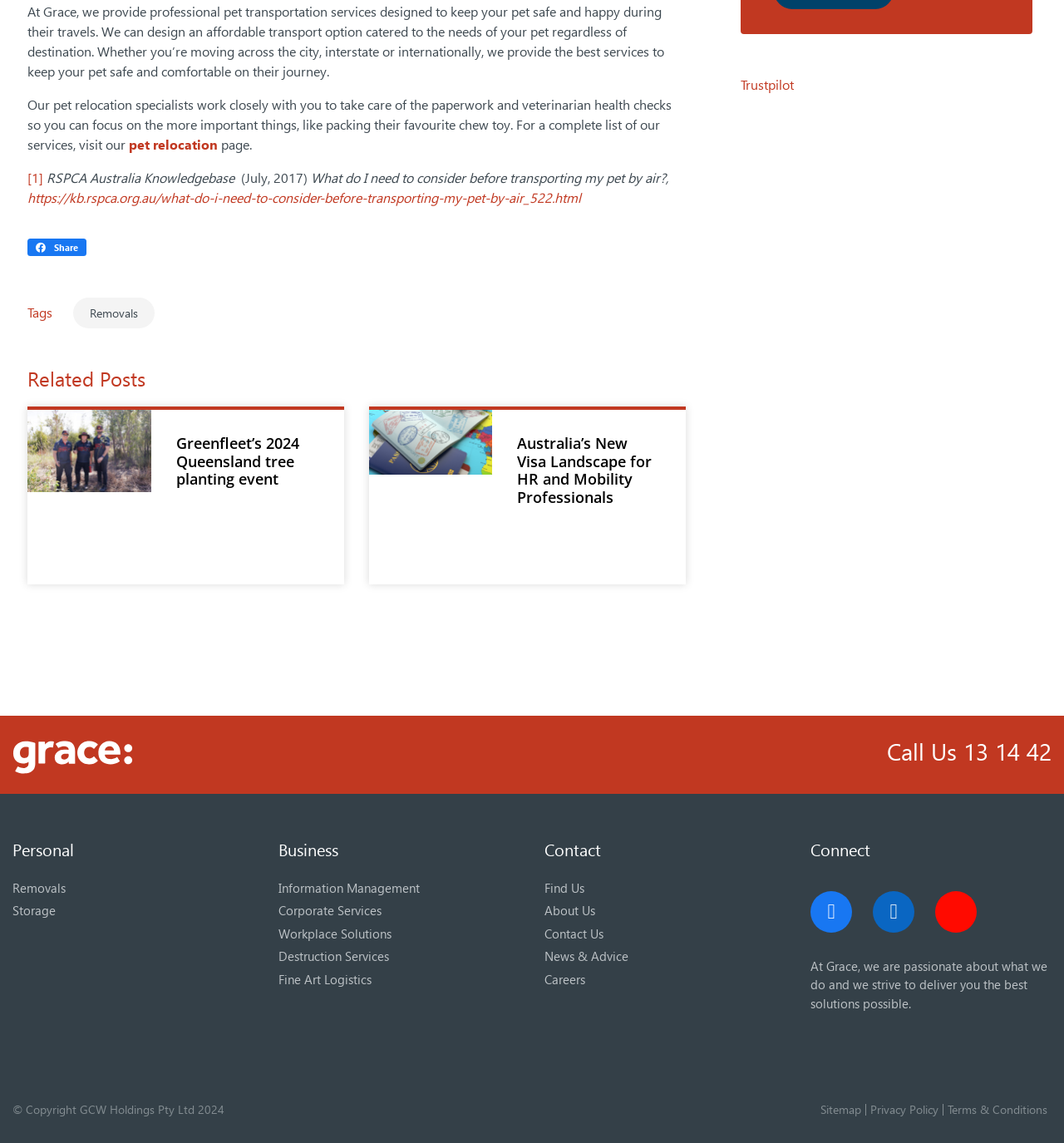Return the bounding box coordinates of the UI element that corresponds to this description: "News & Advice". The coordinates must be given as four float numbers in the range of 0 and 1, [left, top, right, bottom].

[0.512, 0.83, 0.591, 0.844]